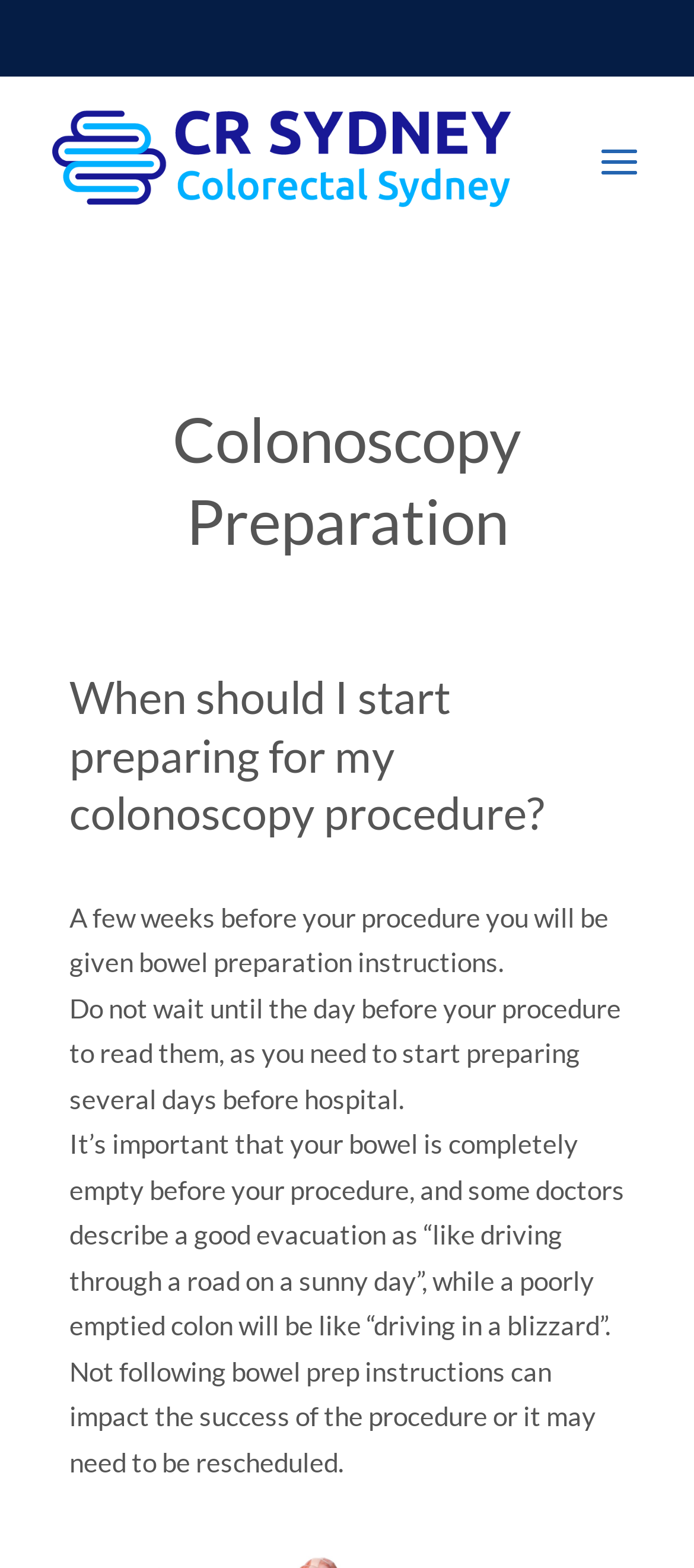Identify the bounding box of the HTML element described here: "alt="Colorectal Sydney"". Provide the coordinates as four float numbers between 0 and 1: [left, top, right, bottom].

[0.051, 0.049, 0.759, 0.152]